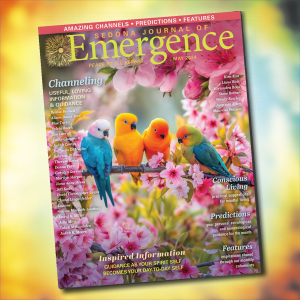What is the theme of the journal?
By examining the image, provide a one-word or phrase answer.

Channeling, predictions, and inspiration